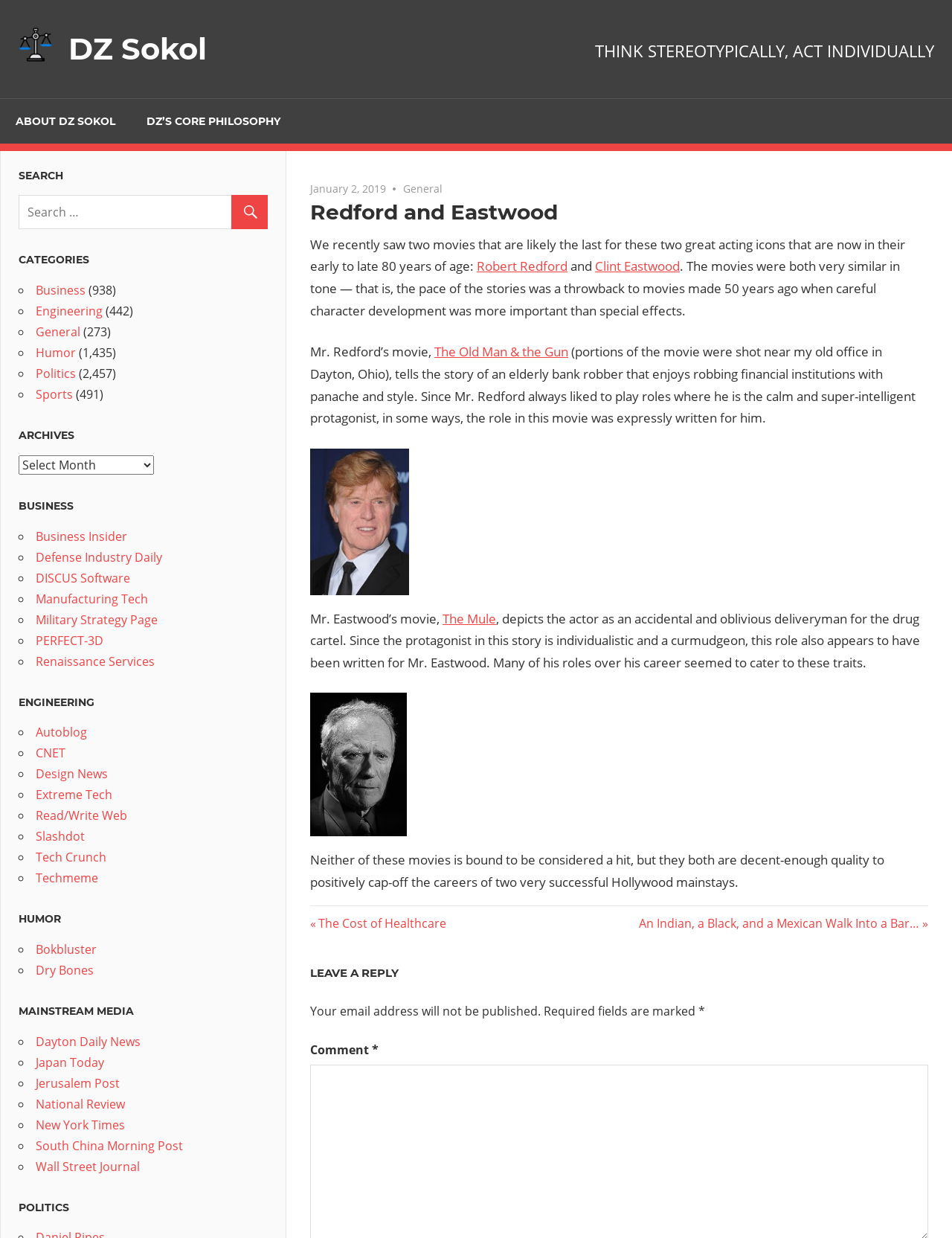Please examine the image and answer the question with a detailed explanation:
What is the title of the article?

The title of the article can be found in the heading of the article section, which says 'Redford and Eastwood'. This title is located above the text that discusses the two actors.